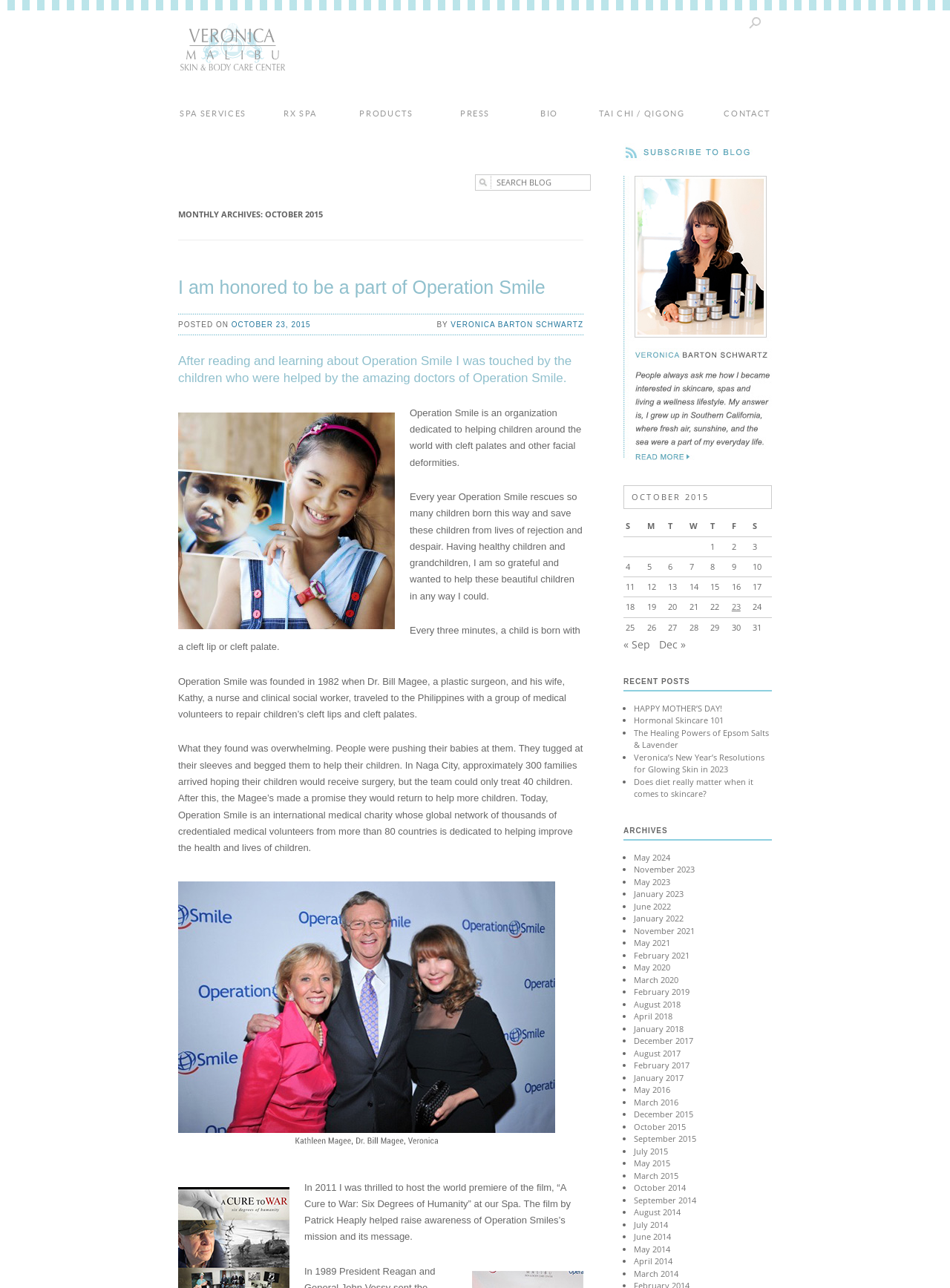Extract the heading text from the webpage.

MONTHLY ARCHIVES: OCTOBER 2015